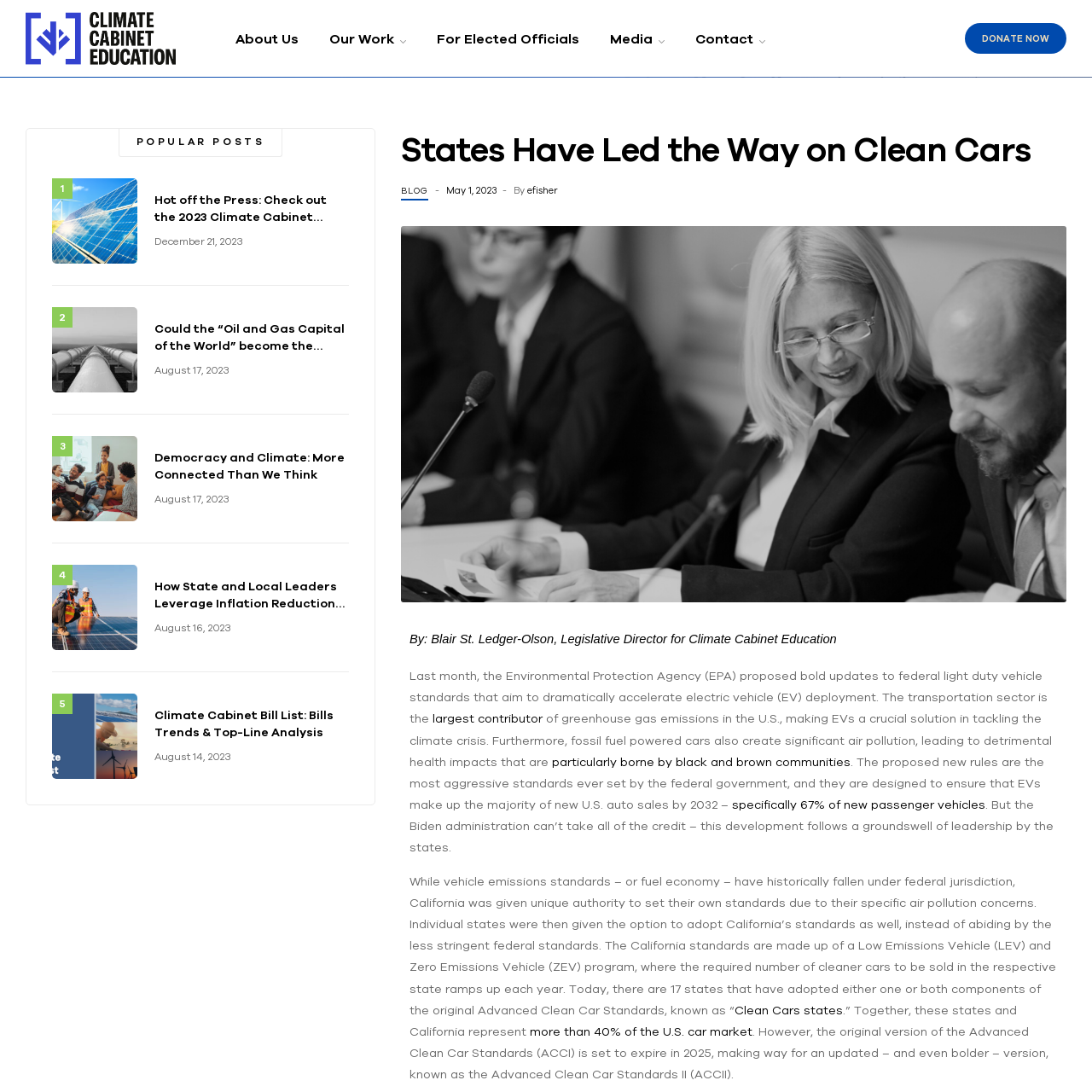Given the description of a UI element: "Blog", identify the bounding box coordinates of the matching element in the webpage screenshot.

[0.367, 0.168, 0.392, 0.183]